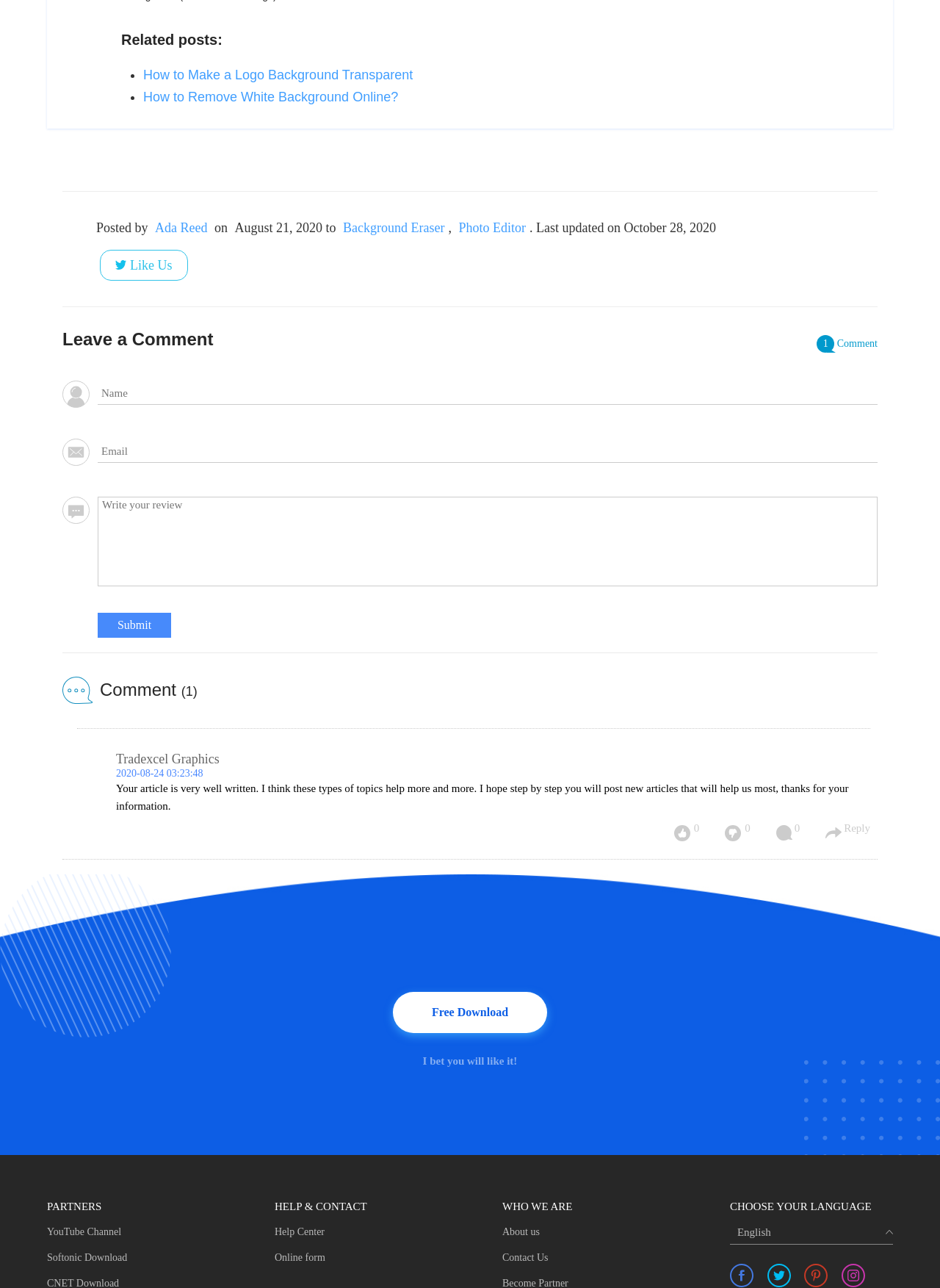Could you find the bounding box coordinates of the clickable area to complete this instruction: "Download for free"?

[0.418, 0.77, 0.582, 0.802]